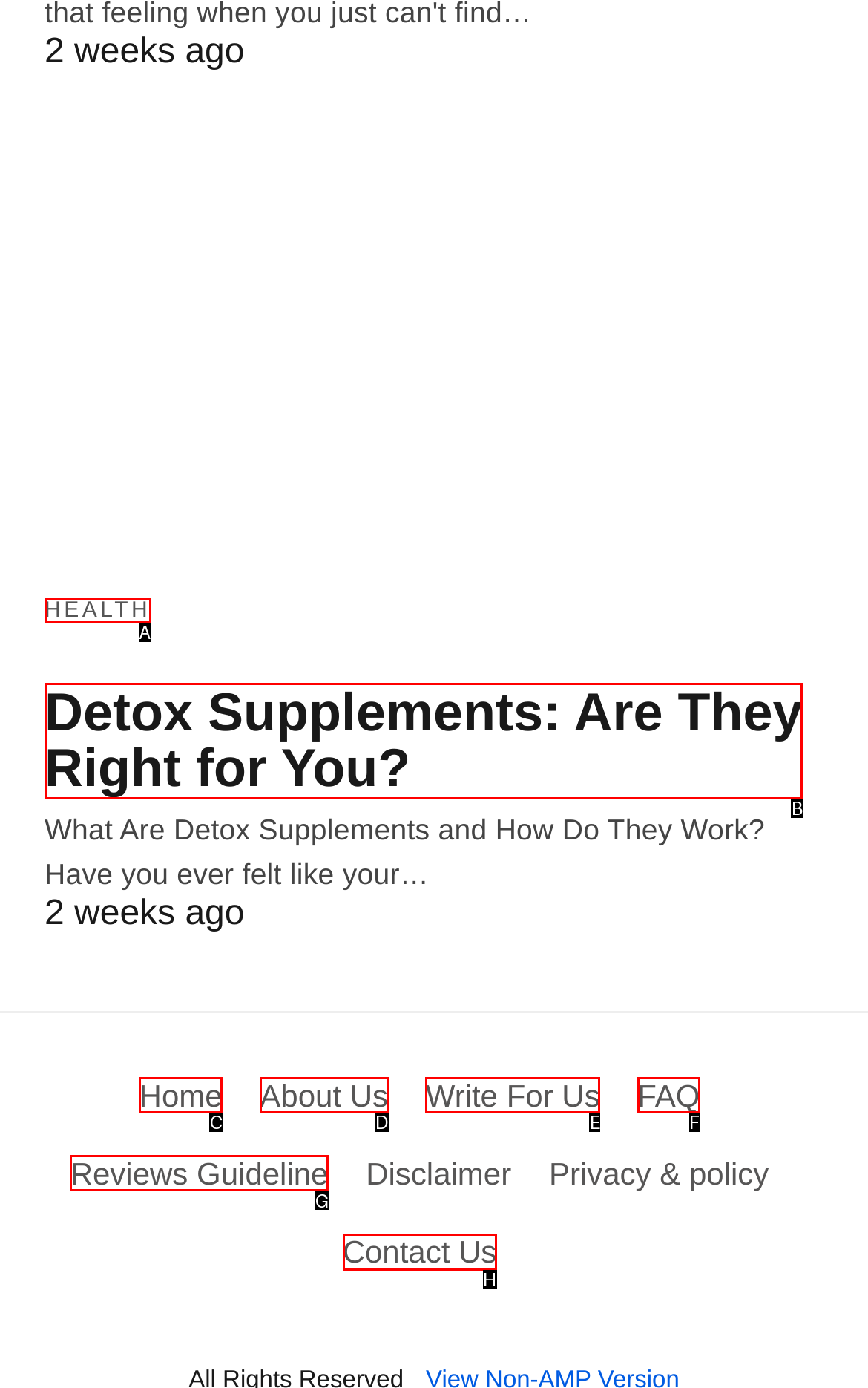Which HTML element should be clicked to complete the following task: Visit the 'Memorial University' website?
Answer with the letter corresponding to the correct choice.

None